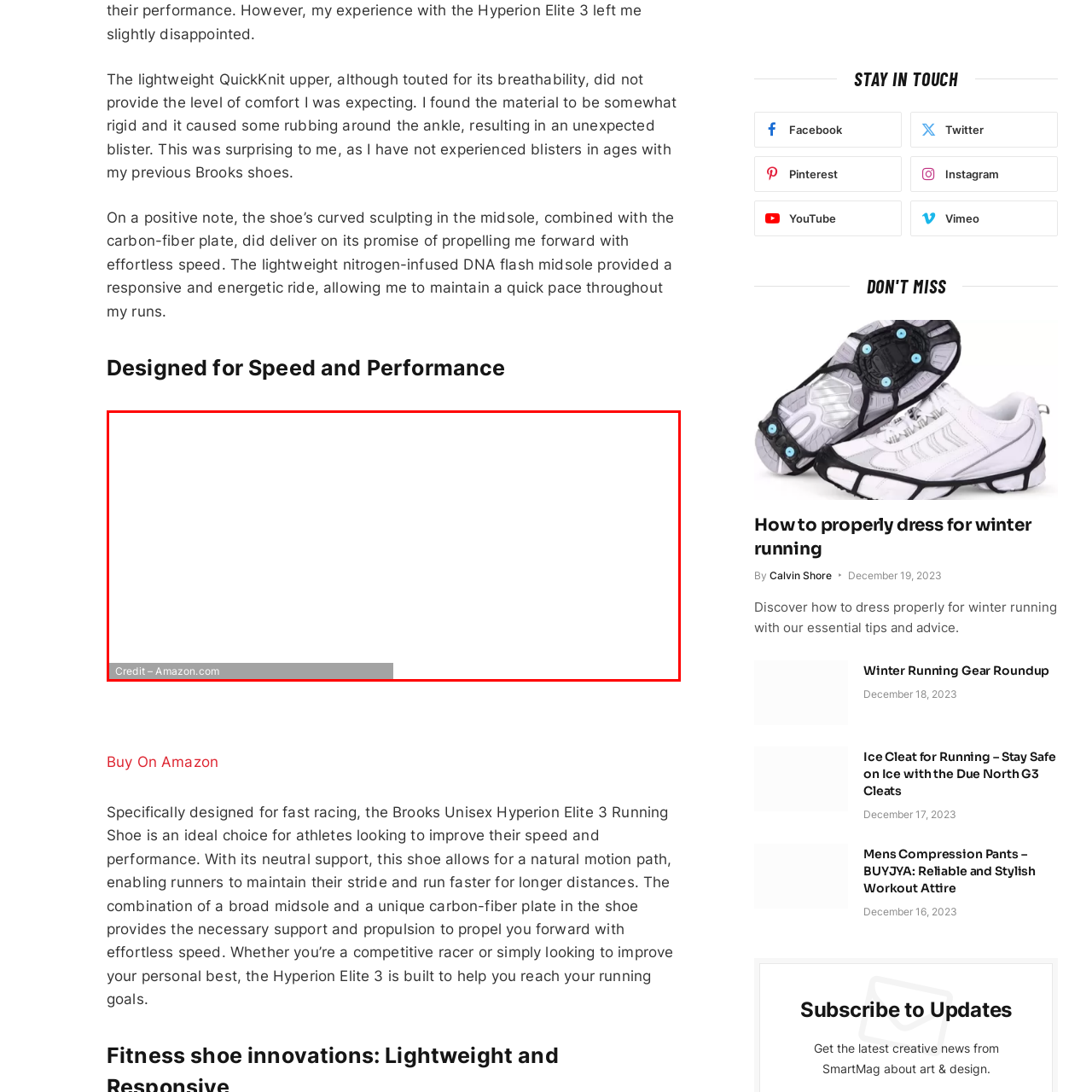Observe the image within the red bounding box carefully and provide an extensive answer to the following question using the visual cues: Where is the credit attribution located?

According to the caption, the credit attributing the image to Amazon.com is situated at the bottom left corner of the image, likely in a discreet yet noticeable position.